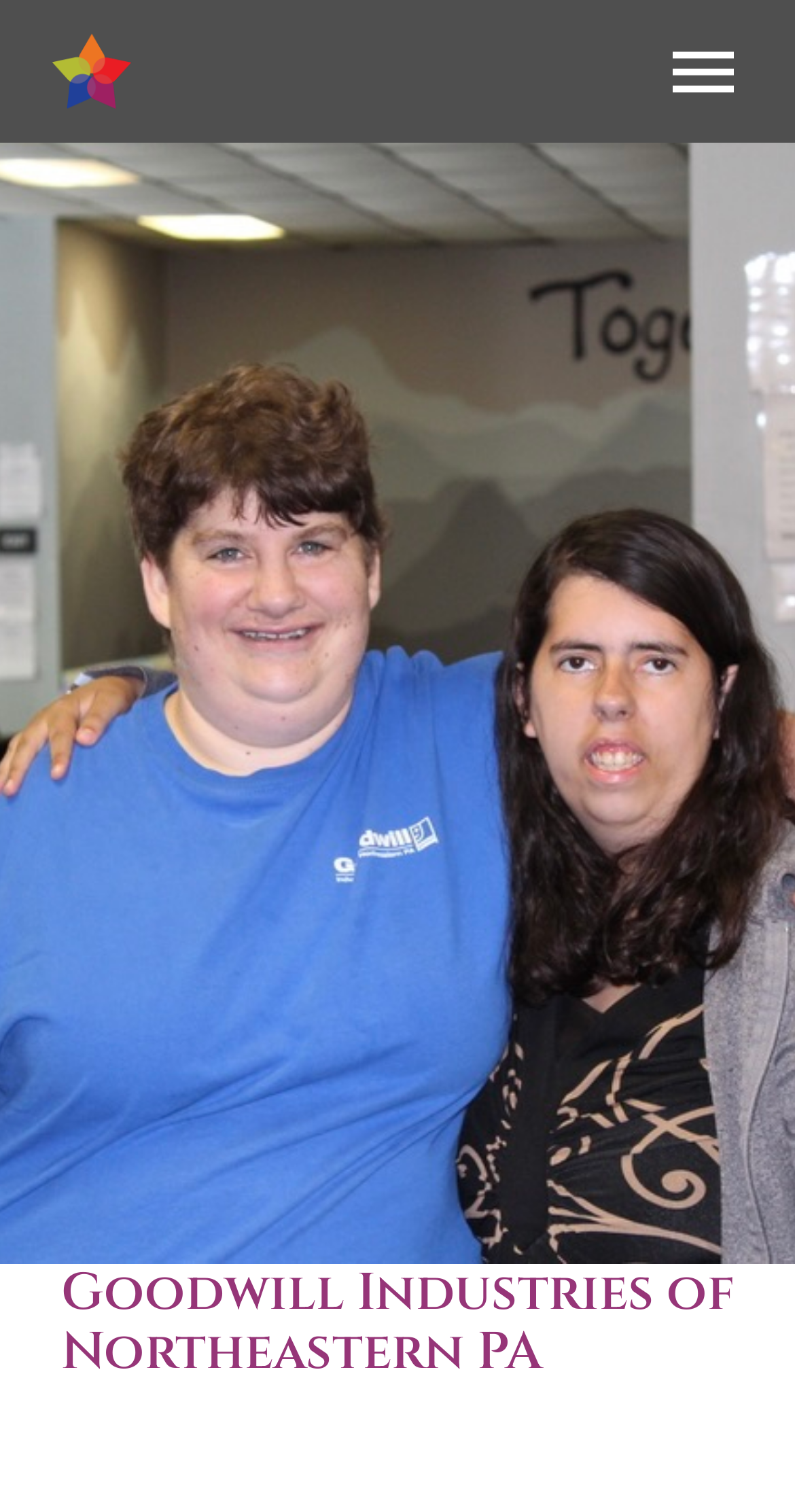Please find the top heading of the webpage and generate its text.

Goodwill Industries of Northeastern PA